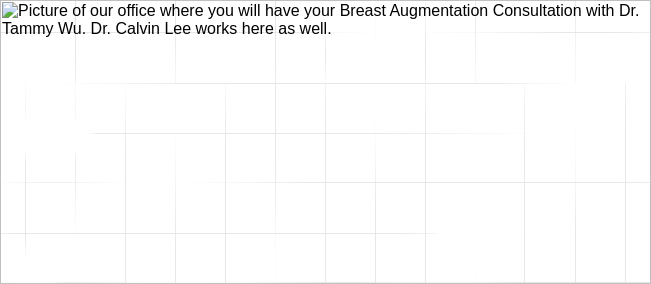What is the purpose of the office environment? Using the information from the screenshot, answer with a single word or phrase.

To convey reassurance and comfort